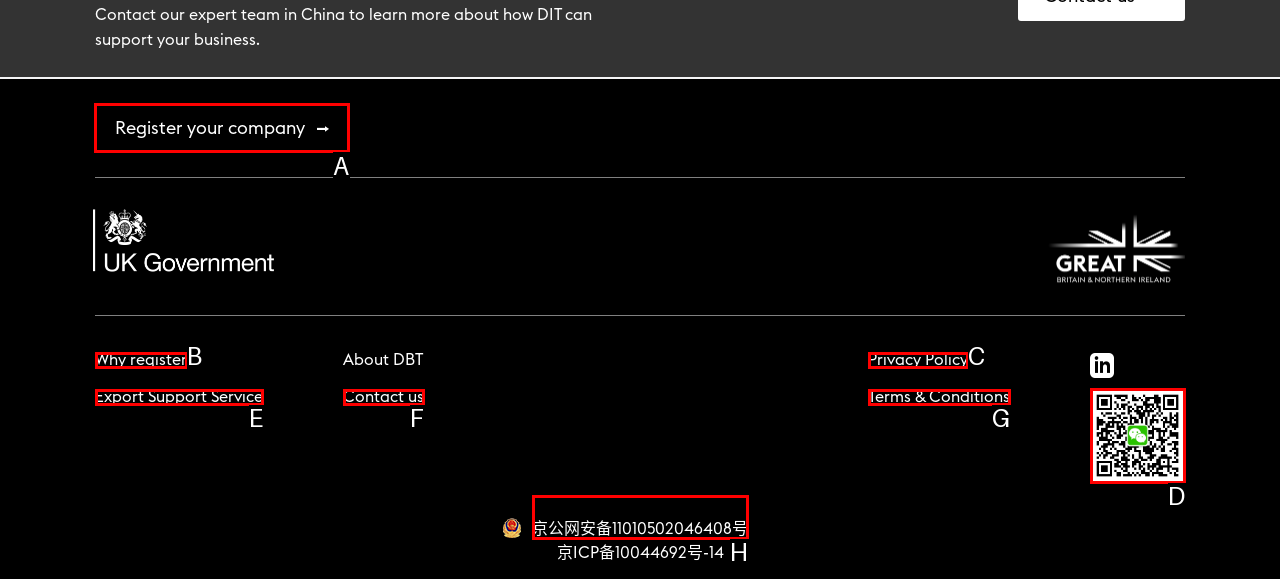Tell me which letter I should select to achieve the following goal: Register your company
Answer with the corresponding letter from the provided options directly.

A